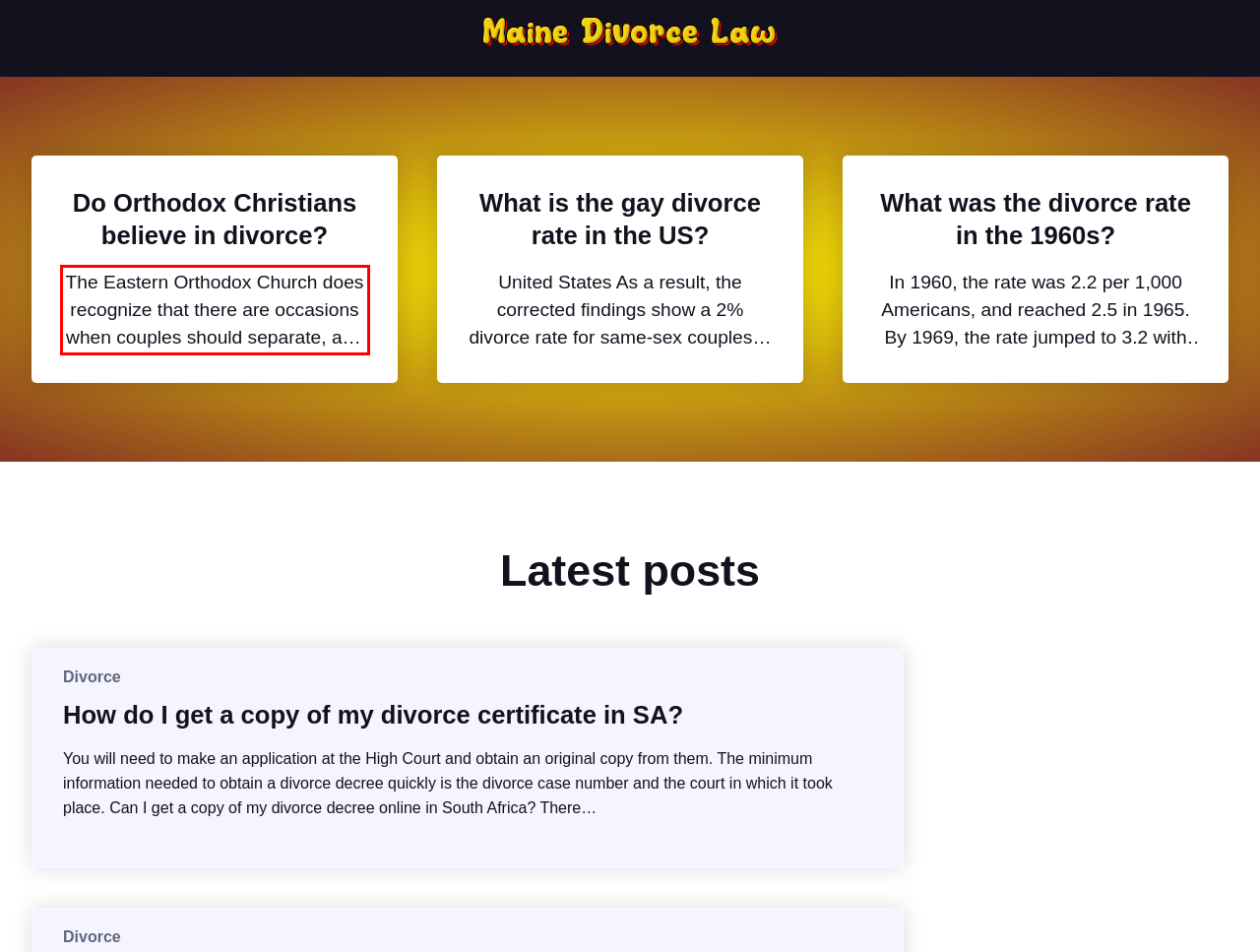You are looking at a screenshot of a webpage with a red rectangle bounding box. Use OCR to identify and extract the text content found inside this red bounding box.

The Eastern Orthodox Church does recognize that there are occasions when couples should separate, and permit remarriage in Church, though its divorce rules are stricter than…